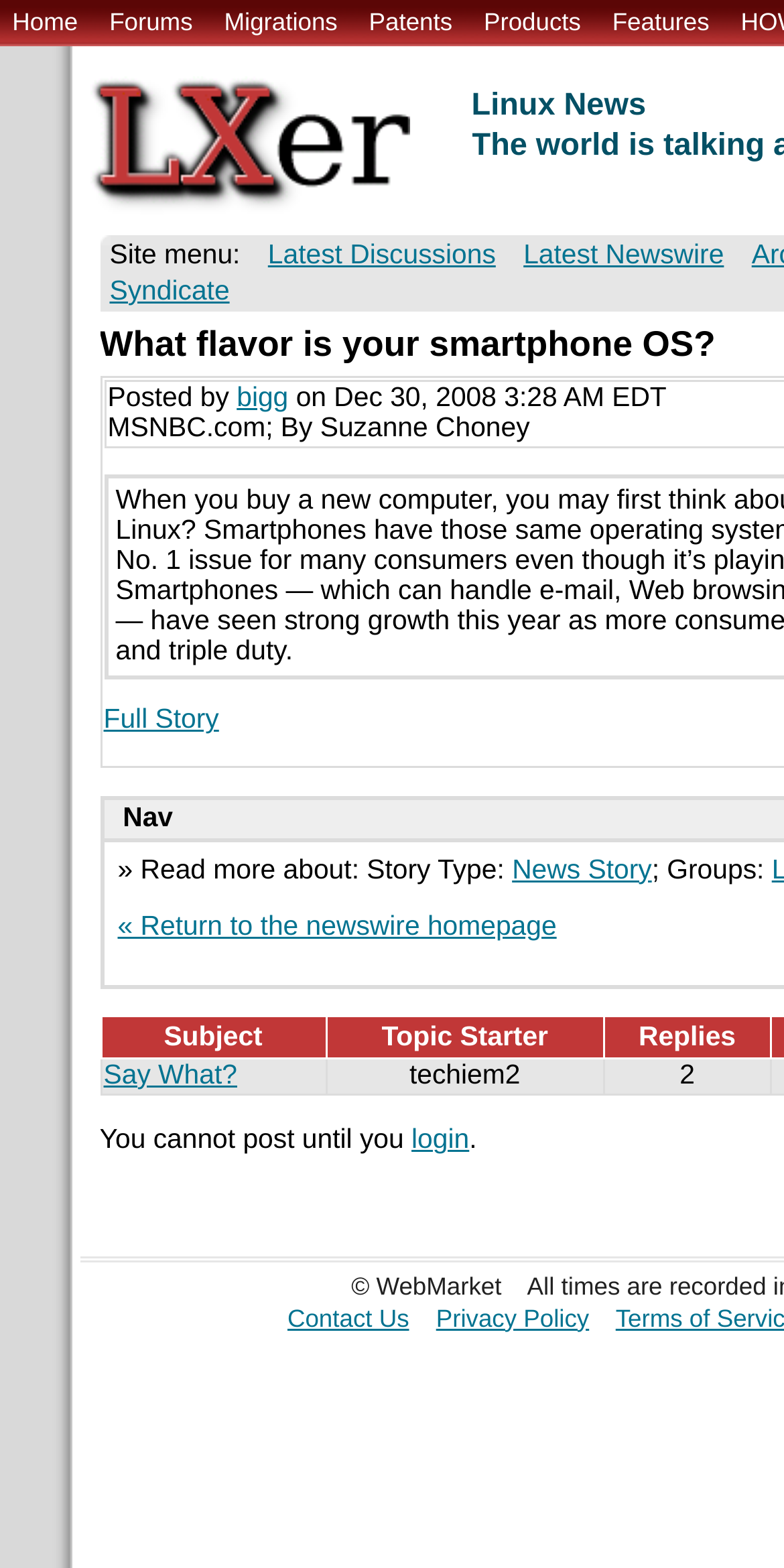Generate the main heading text from the webpage.

What flavor is your smartphone OS?